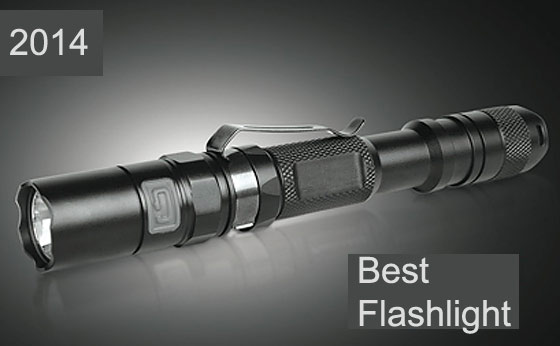Answer the question in one word or a short phrase:
What is the purpose of the LED bulb?

Illuminating dark spaces